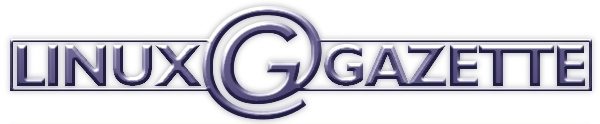Paint a vivid picture of the image with your description.

The image features the title of the "Linux Gazette," a newsletter dedicated to Linux enthusiasts and users. The title is designed with bold letters, where "LINUX" is prominently displayed in a stylized, uppercase font, emphasizing its significance in the realm of open-source computing. The letter "G" is creatively incorporated within a circular design, symbolizing innovation and community. This logo reflects the magazine's objective of sharing insights, tutorials, and news related to Linux, making it a vital resource for its readers. The overall aesthetic conveys a modern yet accessible vibe, appealing to both novice and experienced users alike.